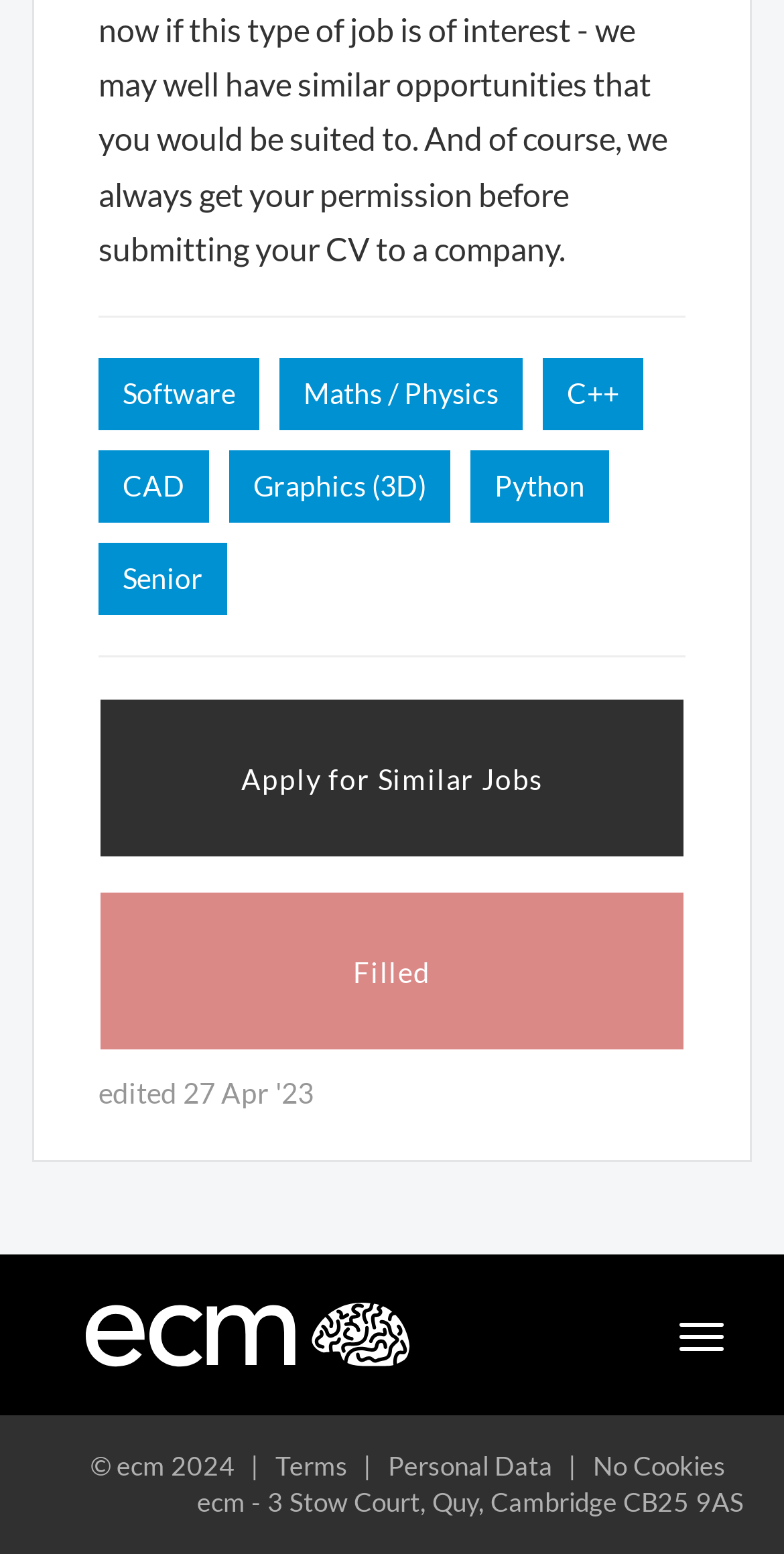Determine the bounding box coordinates for the clickable element to execute this instruction: "Toggle navigation". Provide the coordinates as four float numbers between 0 and 1, i.e., [left, top, right, bottom].

[0.846, 0.841, 0.944, 0.88]